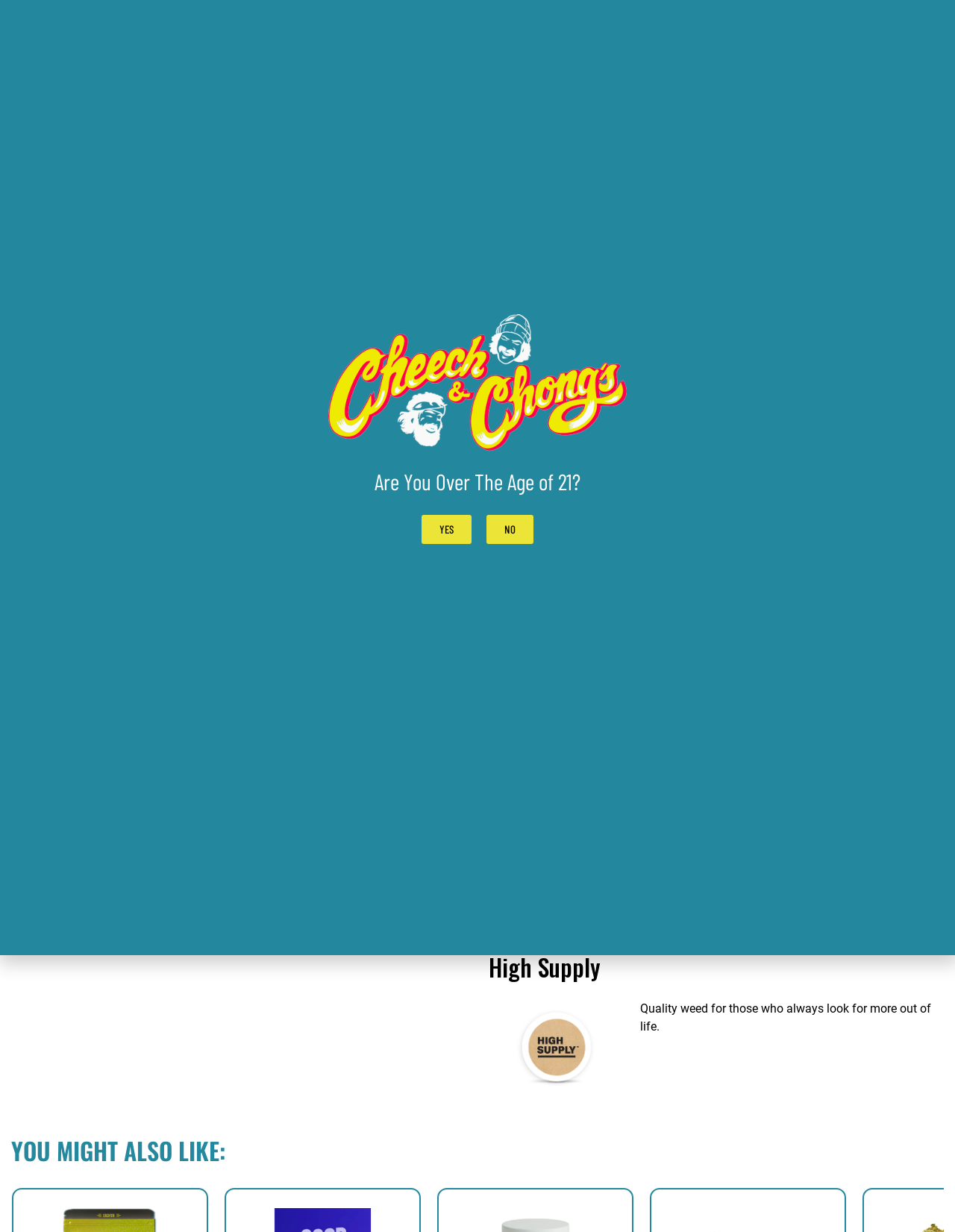Determine the bounding box coordinates for the clickable element to execute this instruction: "Click the YES button". Provide the coordinates as four float numbers between 0 and 1, i.e., [left, top, right, bottom].

[0.441, 0.418, 0.494, 0.441]